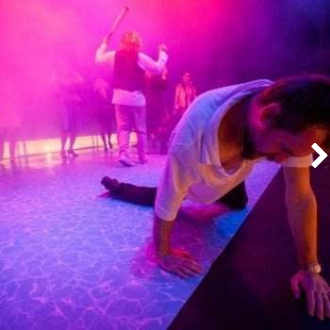Generate a descriptive account of all visible items and actions in the image.

The image captures a dramatic scene from a theatrical performance, featuring a male actor on stage, engaged in an intense physical moment. He is on his hands and knees, appearing to struggle with an unseen force, while the vibrant lighting casts a range of colors, including purples and pinks, creating a mysterious and emotive atmosphere. In the background, other performers are visible, some standing and one wielding a prop, adding to the dynamic and chaotic energy of the scene. The stage floor reflects the lighting, enhancing the surreal quality of the moment, which is likely designed to evoke deep emotional responses from the audience. This performance is part of "Sandmonster," directed by Botond Nagy, showcasing themes of interpersonal conflict and emotional turmoil.